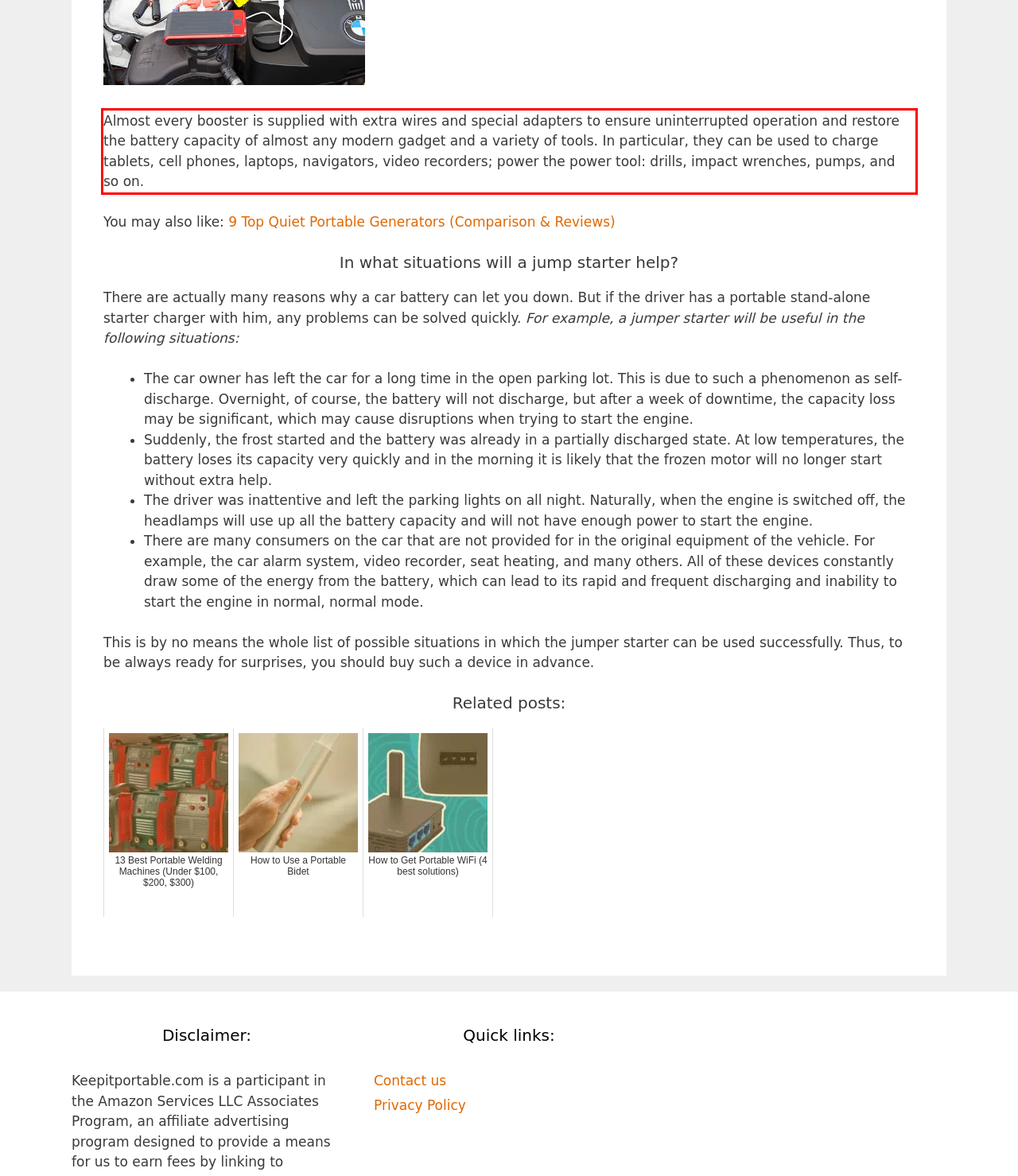Given a screenshot of a webpage with a red bounding box, extract the text content from the UI element inside the red bounding box.

Almost every booster is supplied with extra wires and special adapters to ensure uninterrupted operation and restore the battery capacity of almost any modern gadget and a variety of tools. In particular, they can be used to charge tablets, cell phones, laptops, navigators, video recorders; power the power tool: drills, impact wrenches, pumps, and so on.